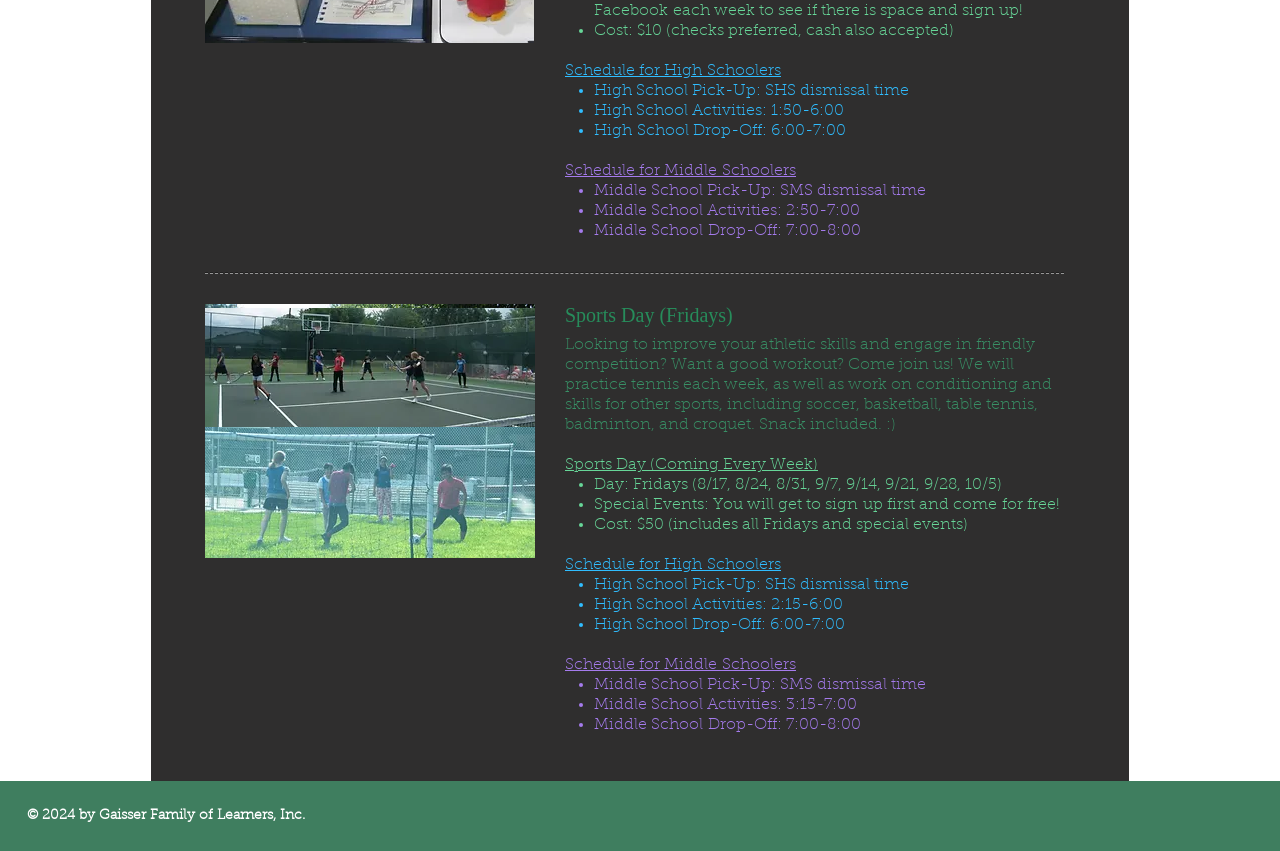Provide a short, one-word or phrase answer to the question below:
What is the cost of the Sports Day program?

$10 or $50